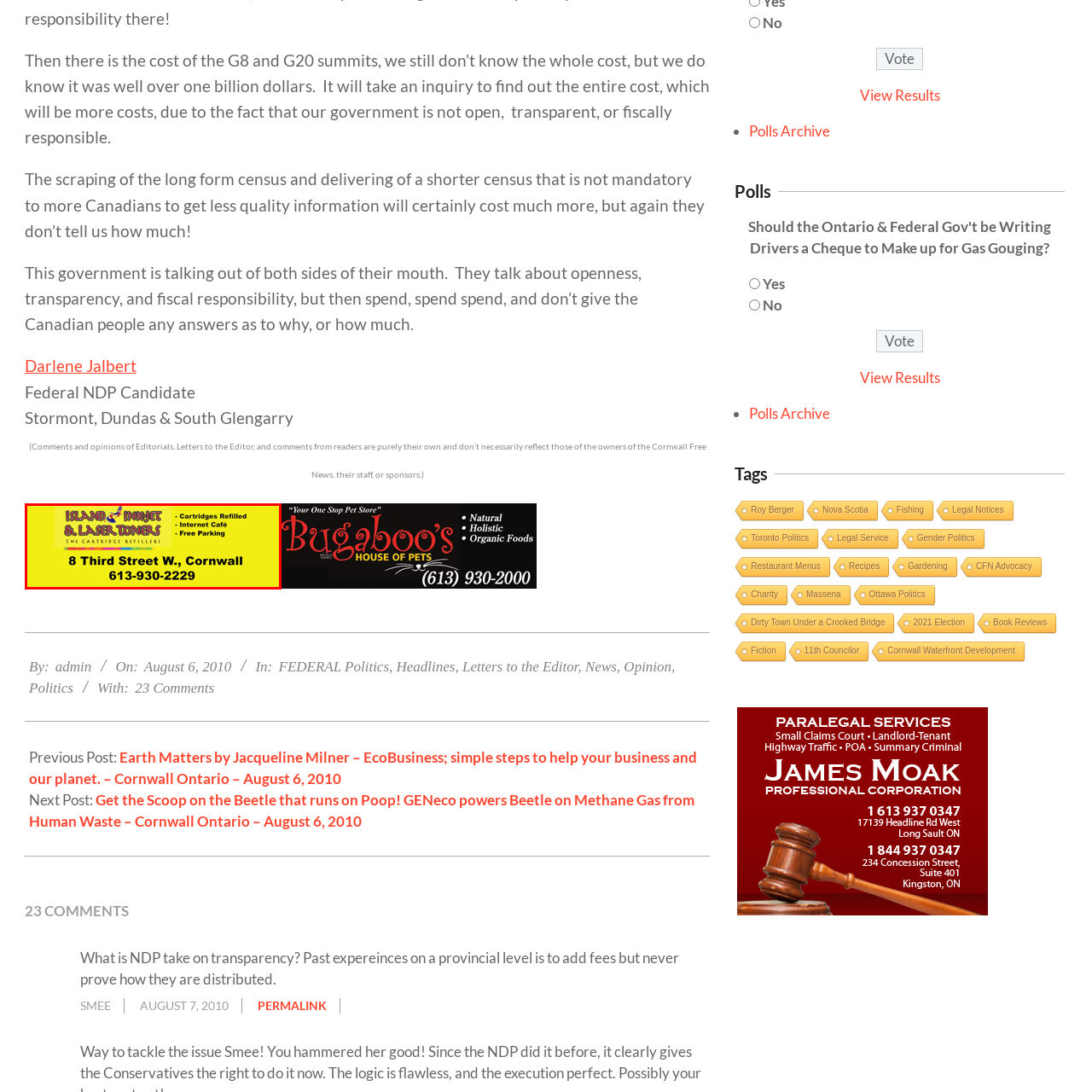What is one of the services offered by the business?
Observe the image within the red bounding box and give a detailed and thorough answer to the question.

The advertisement highlights the range of services offered by the business, including 'Cartridges Refilled', which is one of the key services listed below the business name.